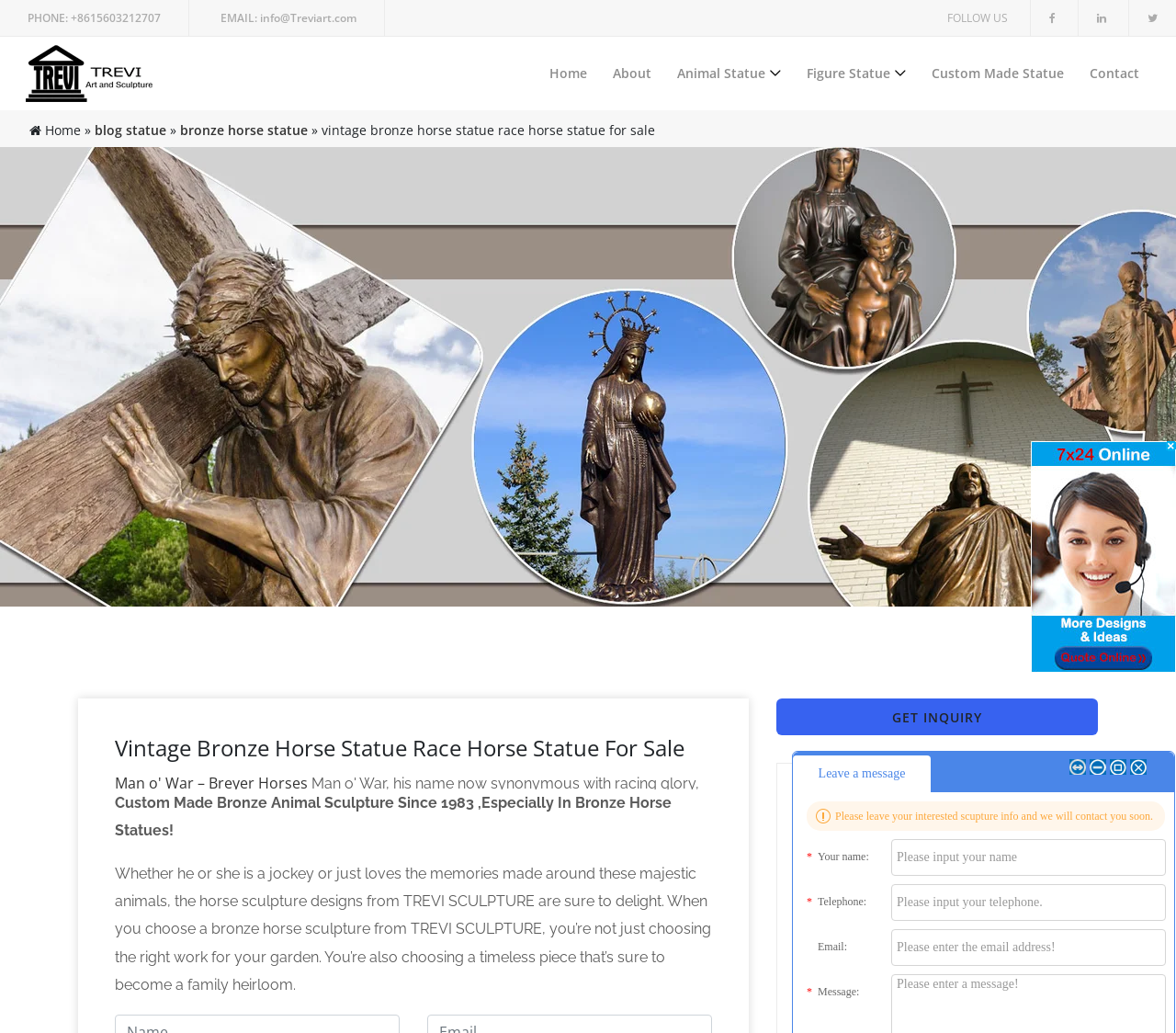Please identify the bounding box coordinates of the element that needs to be clicked to execute the following command: "Get in touch through the 'GET INQUIRY' button". Provide the bounding box using four float numbers between 0 and 1, formatted as [left, top, right, bottom].

[0.66, 0.676, 0.934, 0.712]